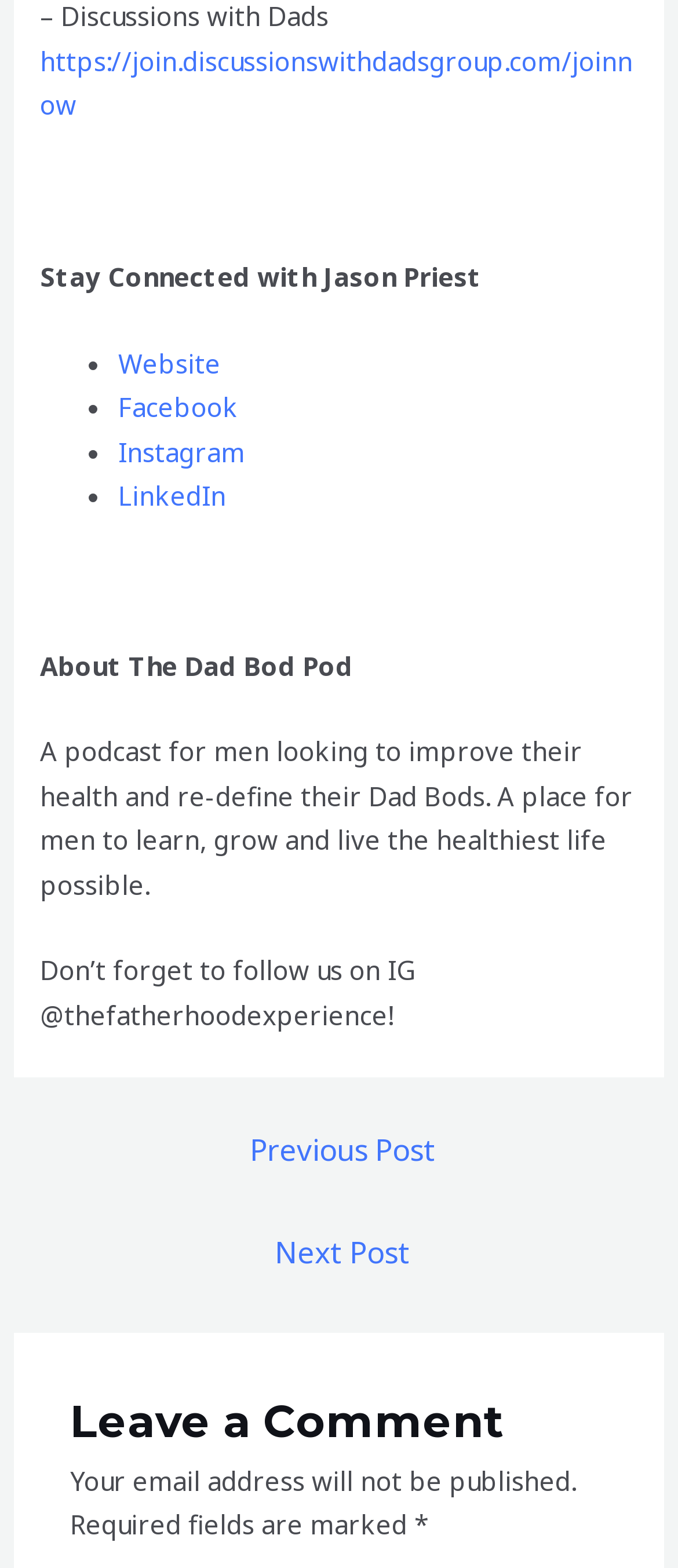Provide a brief response to the question below using one word or phrase:
How many social media links are available?

4